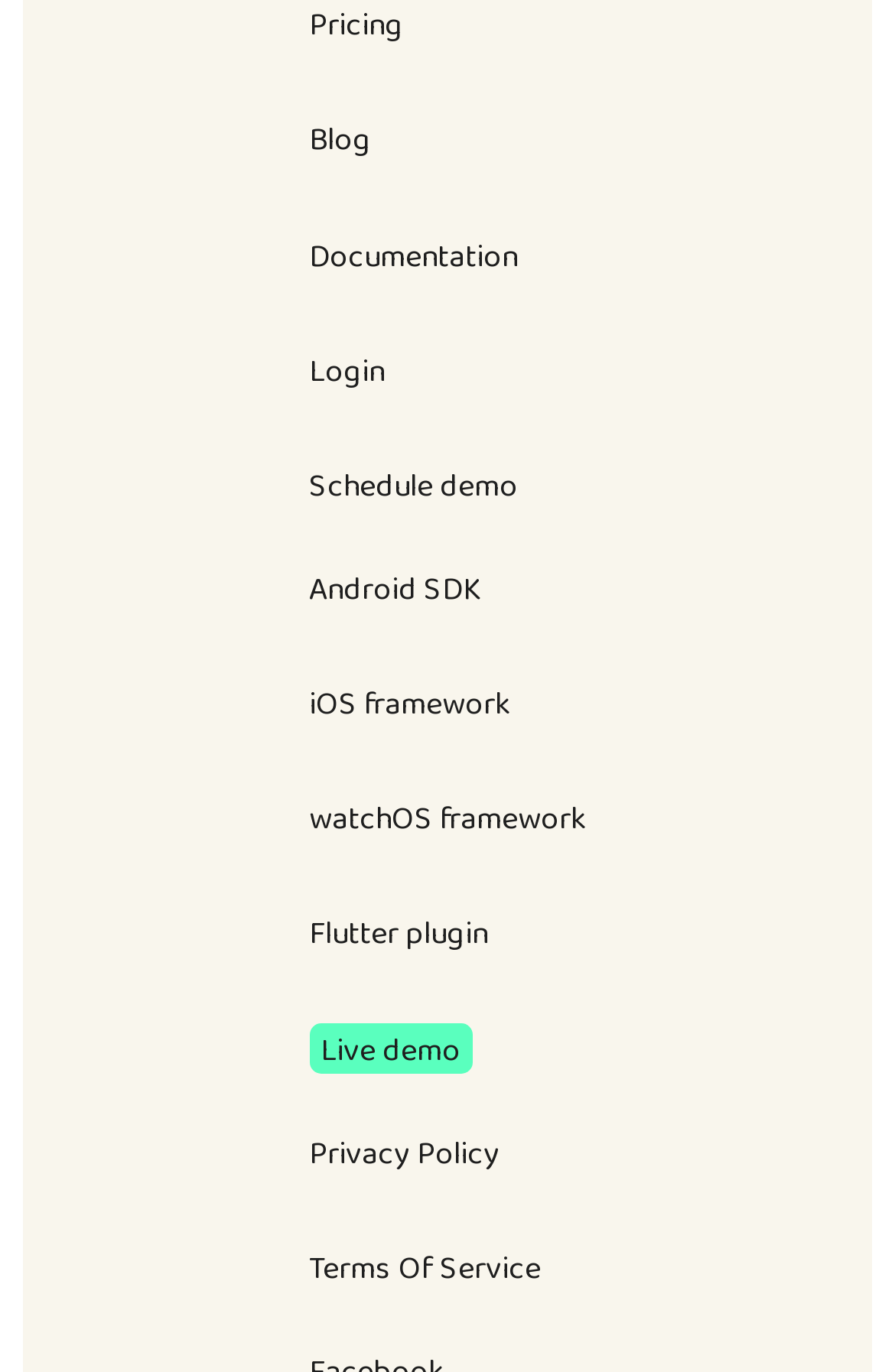Based on the description "Documentation", find the bounding box of the specified UI element.

[0.345, 0.165, 0.655, 0.207]